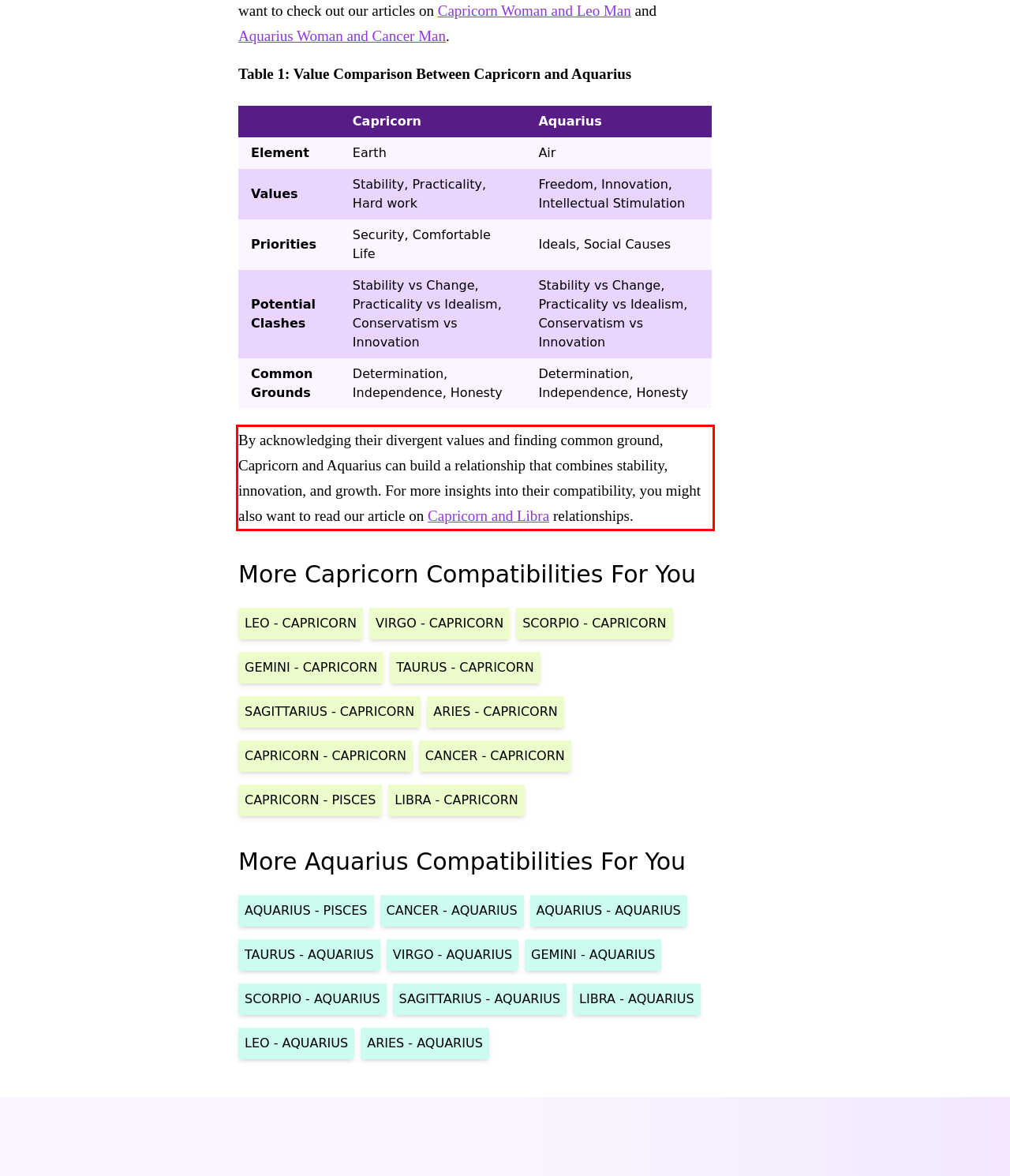In the screenshot of the webpage, find the red bounding box and perform OCR to obtain the text content restricted within this red bounding box.

By acknowledging their divergent values and finding common ground, Capricorn and Aquarius can build a relationship that combines stability, innovation, and growth. For more insights into their compatibility, you might also want to read our article on Capricorn and Libra relationships.